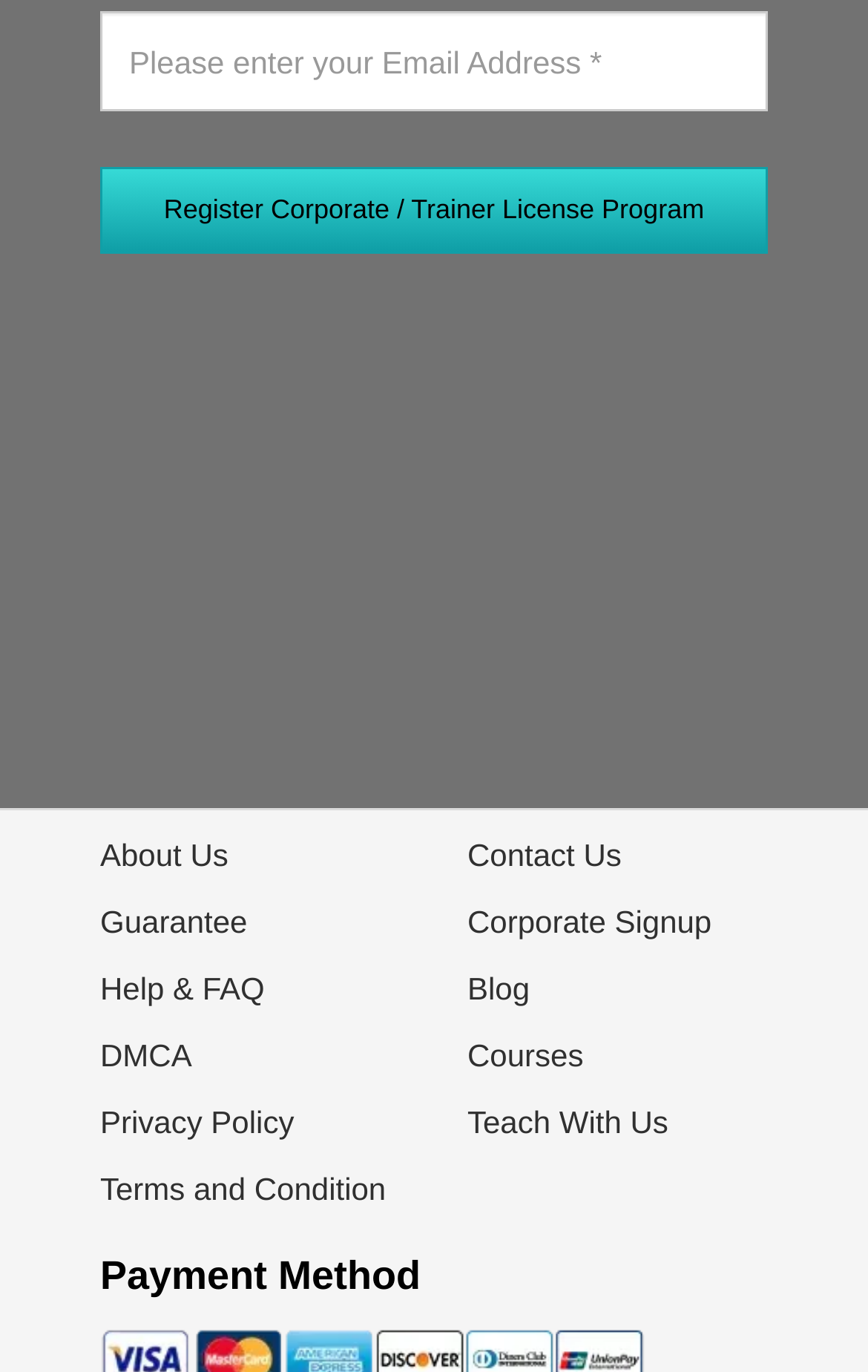Locate the bounding box coordinates of the area where you should click to accomplish the instruction: "Click About Us".

[0.115, 0.61, 0.263, 0.636]